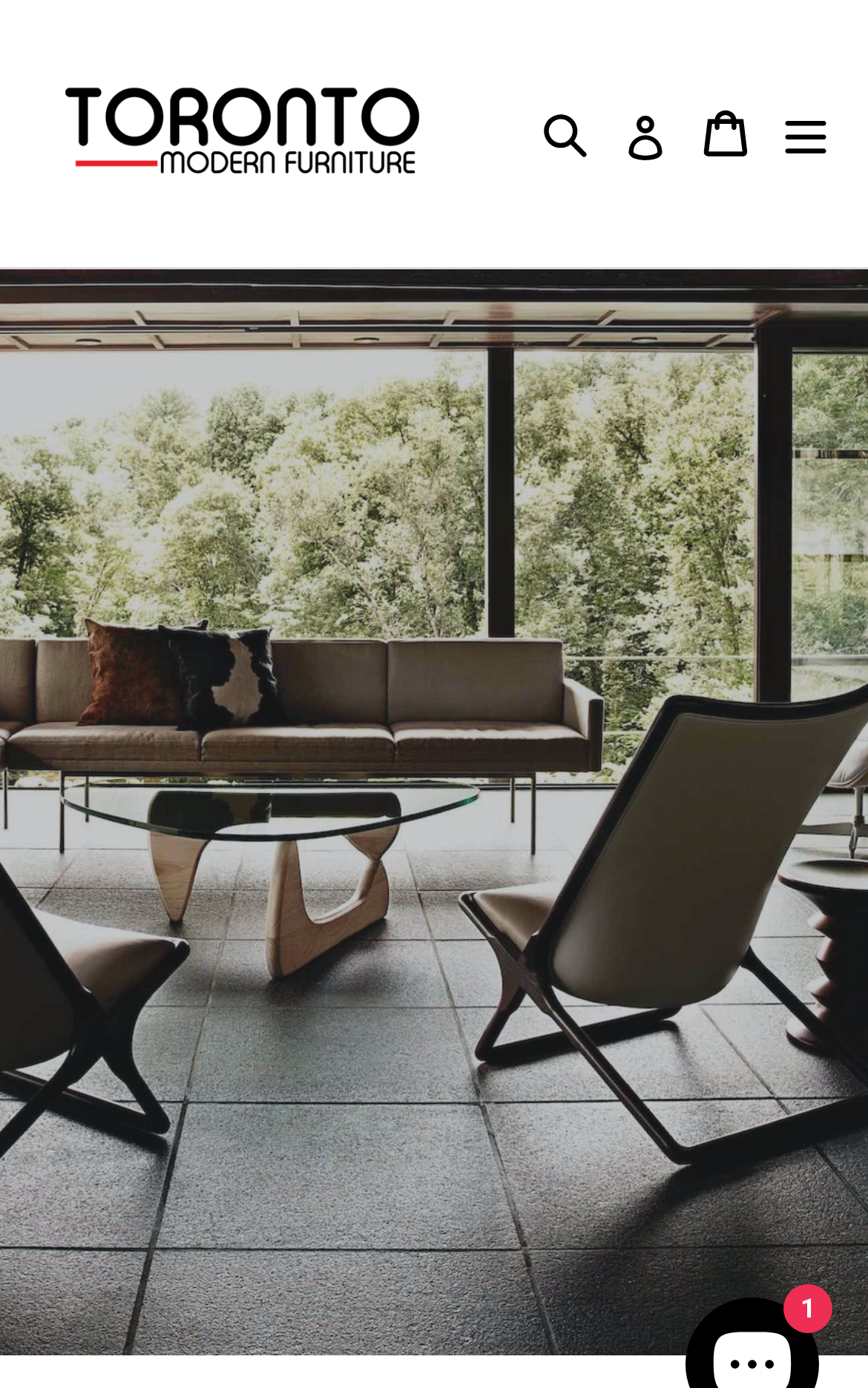How many tables are used to layout the webpage?
Give a one-word or short phrase answer based on the image.

2